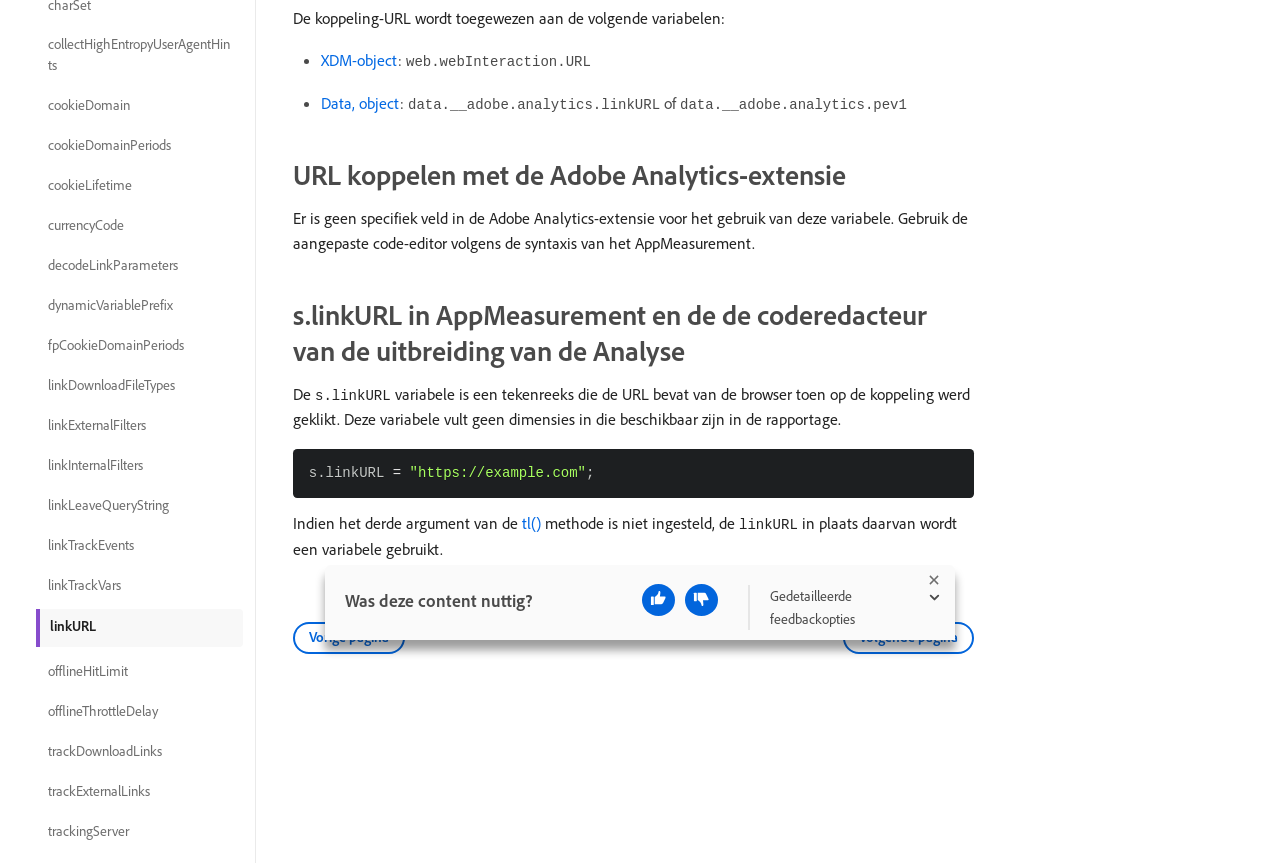Using the given element description, provide the bounding box coordinates (top-left x, top-left y, bottom-right x, bottom-right y) for the corresponding UI element in the screenshot: New Moon in Taurus 2024

None